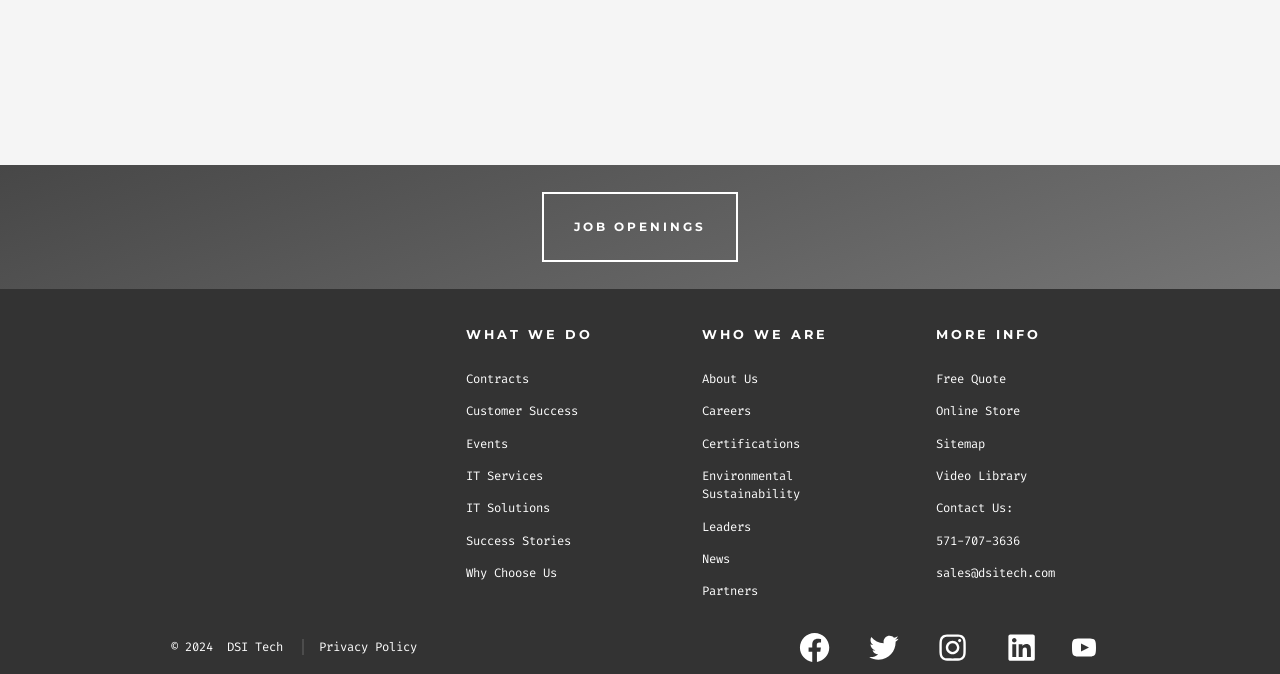Find the bounding box coordinates of the element you need to click on to perform this action: 'Get a free quote'. The coordinates should be represented by four float values between 0 and 1, in the format [left, top, right, bottom].

[0.731, 0.55, 0.786, 0.574]